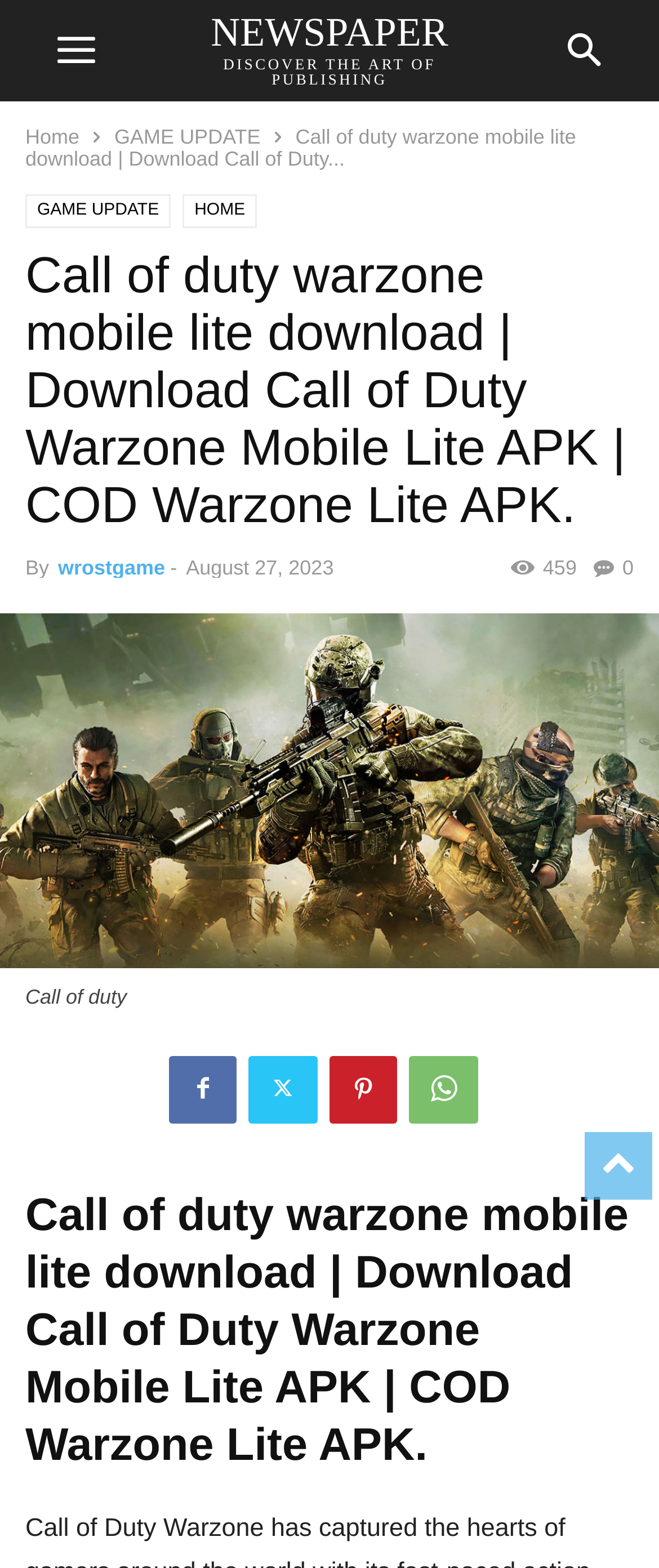Identify the bounding box of the HTML element described as: "GAME UPDATE".

[0.038, 0.124, 0.259, 0.145]